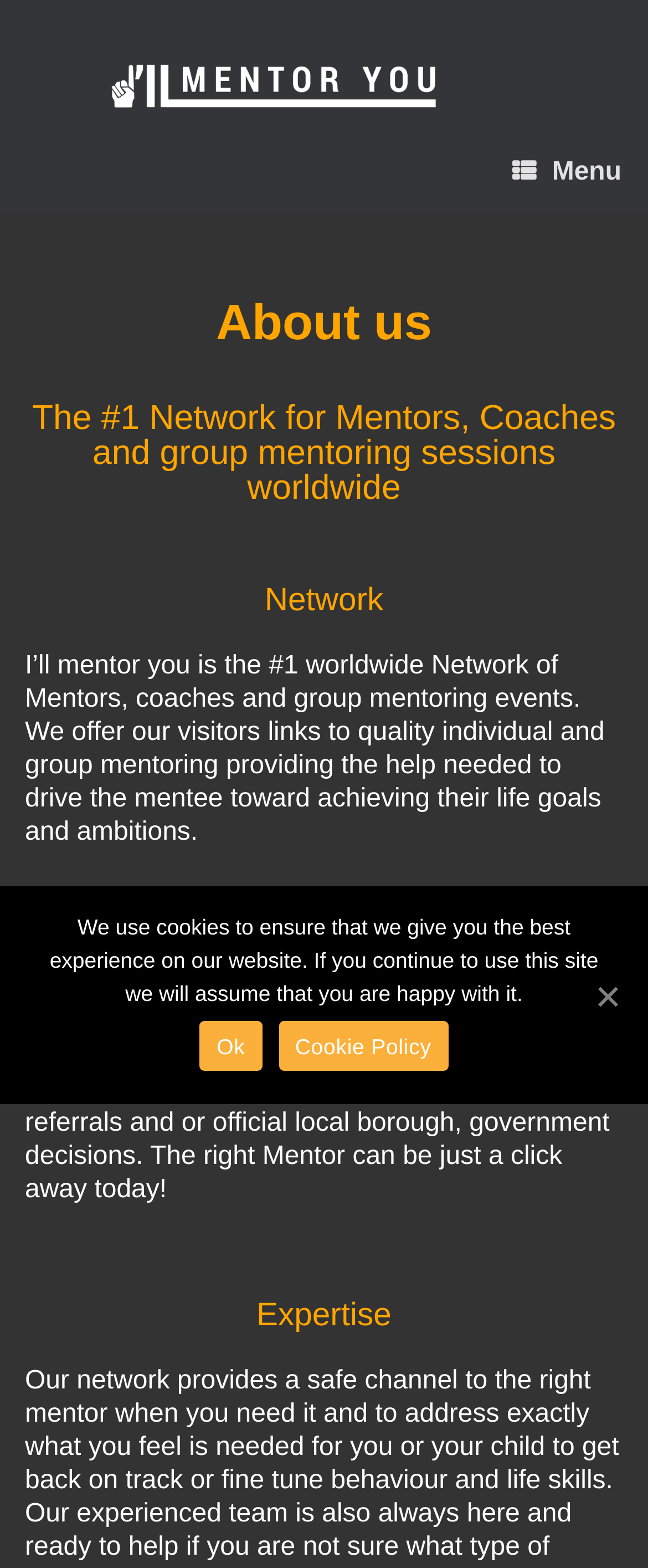Explain the webpage's design and content in an elaborate manner.

The webpage is about "I'll Mentor You - Mentoring Network" and appears to be an informational page about the organization. At the top left, there is a logo of "I'll Mentor You - Mentoring Network" which is an image linked to the organization's homepage. 

On the top right, there is a menu button represented by an icon, which when clicked, reveals a menu with several headings, including "About us", "Network", "Access", and "Expertise". 

Below the menu button, there are four sections, each with a heading and a paragraph of text. The first section is about the organization, describing it as the "#1 worldwide Network of Mentors, coaches and group mentoring events". The second section is about "Network", but the text is not provided. The third section is about "Access", explaining how the service offers access to a wide range of mentors and coaches without delay. The fourth section is about "Expertise", but the text is not provided.

At the bottom of the page, there is a banner with a "Cookie Notice" that informs users about the use of cookies on the website. The notice provides an option to "Ok" or to read the "Cookie Policy". There is another "Ok" button on the right side of the banner, which likely serves the same purpose.